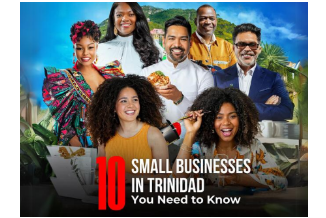Illustrate the image with a detailed caption.

This vibrant image showcases a diverse group of individuals united by their entrepreneurial spirit, representing the theme "10 Small Businesses in Trinidad You Need to Know." Featured prominently in the foreground are two women, one with curly hair enjoying a delicious dish and the other with a radiant smile, symbolizing creativity and passion. In the background, the group's joyful expressions reflect a lively atmosphere, infused with the rich culture of Trinidad. Amidst lush tropical foliage, the prominent text at the bottom highlights the importance and excitement surrounding local businesses, inviting viewers to explore the unique offerings of Trinidad's entrepreneurial scene.